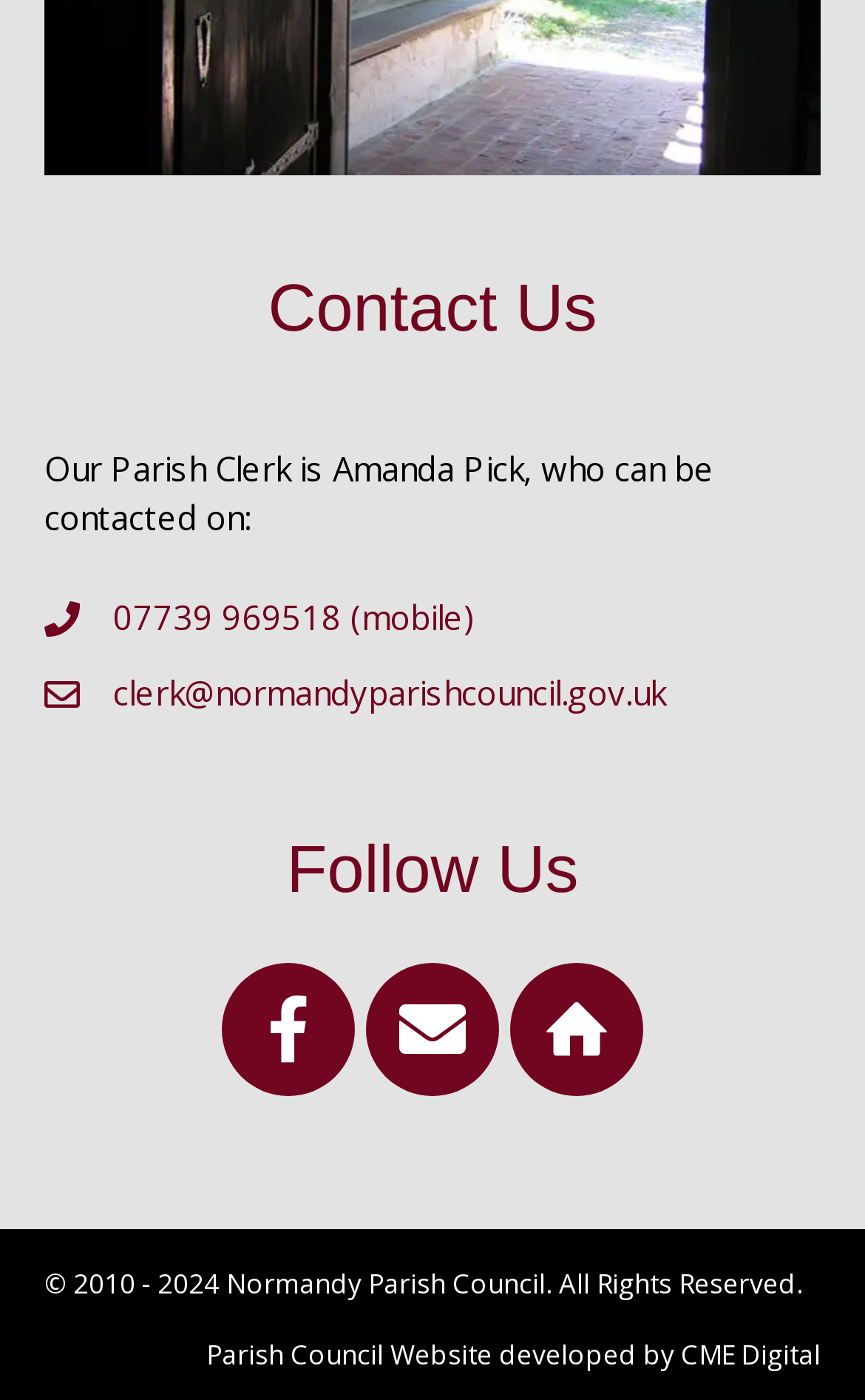Refer to the image and provide an in-depth answer to the question:
What is the email address of the Parish Clerk?

I found the contact information of the Parish Clerk, Amanda Pick, which includes an email address. The email address is clerk@normandyparishcouncil.gov.uk, which is a link on the webpage.